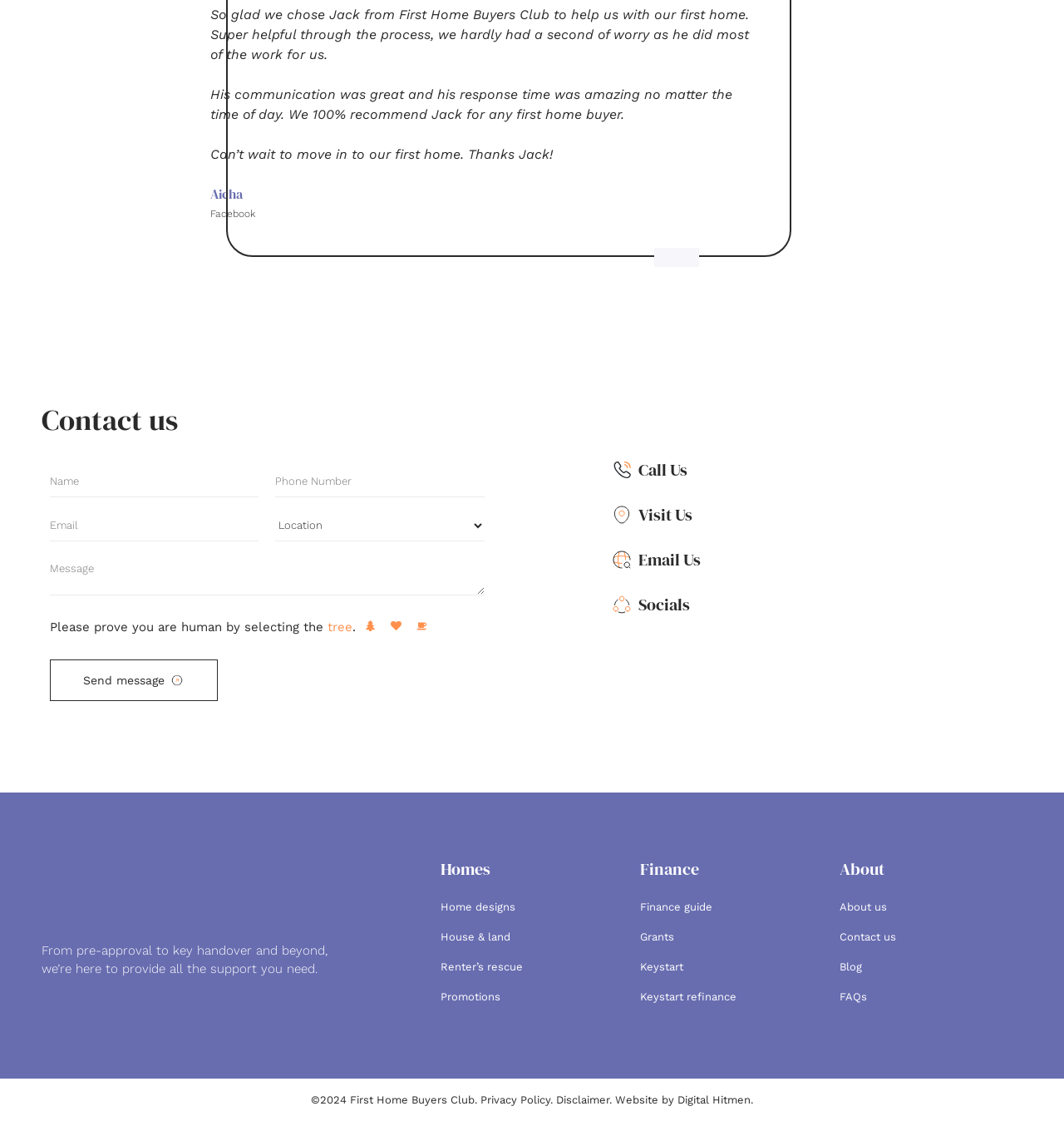Please find the bounding box coordinates in the format (top-left x, top-left y, bottom-right x, bottom-right y) for the given element description. Ensure the coordinates are floating point numbers between 0 and 1. Description: Promotions

[0.414, 0.876, 0.586, 0.903]